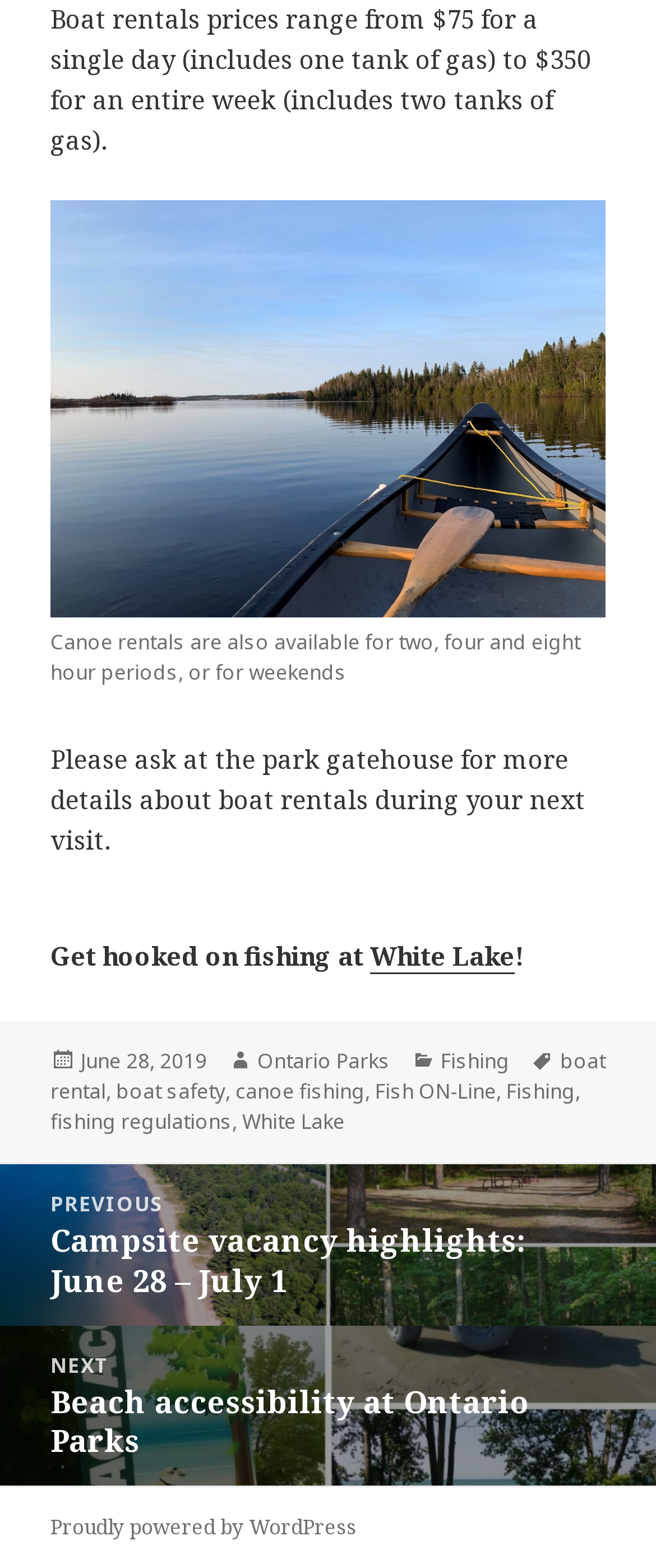Identify the bounding box coordinates necessary to click and complete the given instruction: "Visit the previous post".

[0.0, 0.742, 1.0, 0.845]